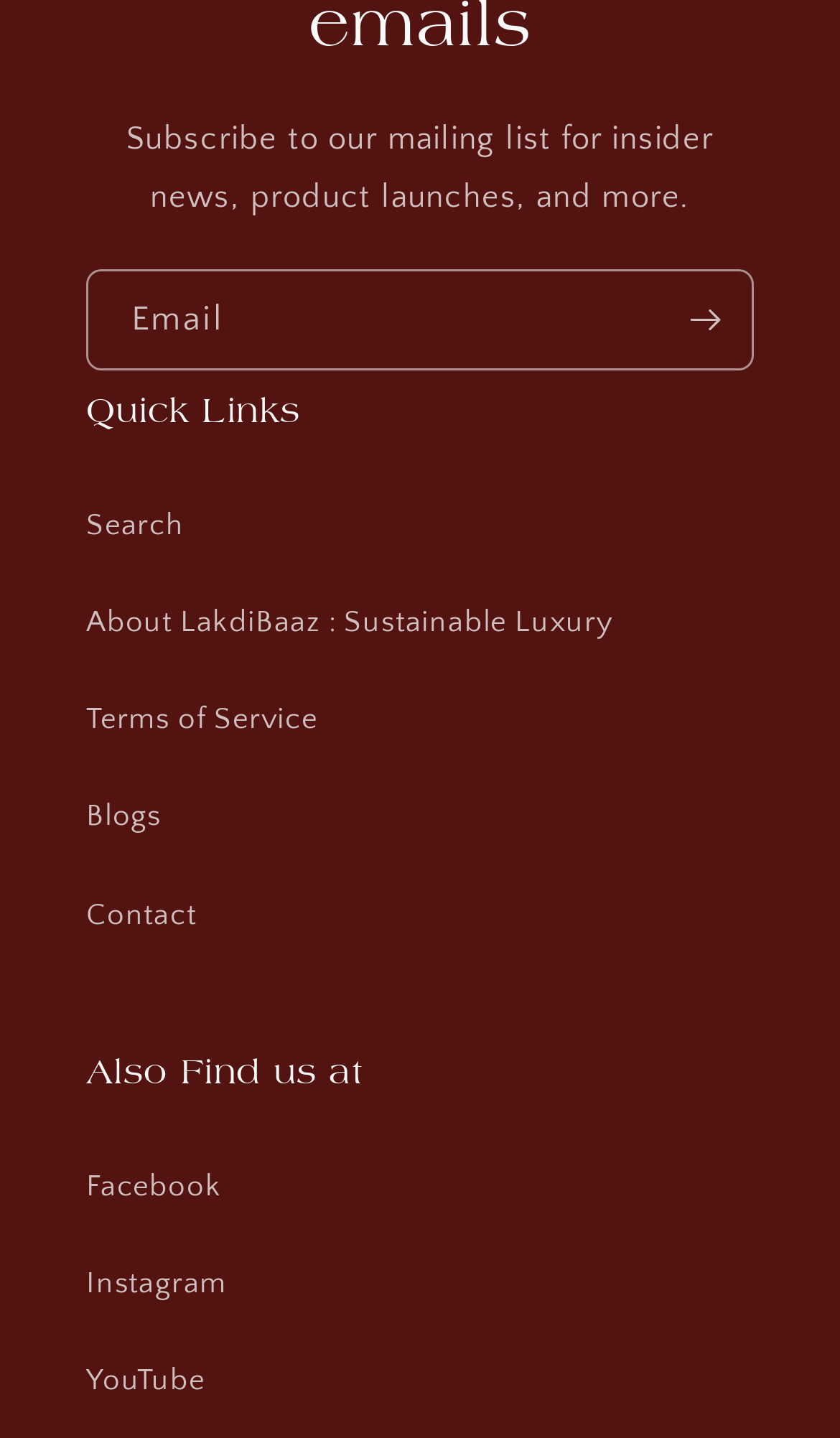Please provide a brief answer to the following inquiry using a single word or phrase:
What is the function of the button?

Subscribe